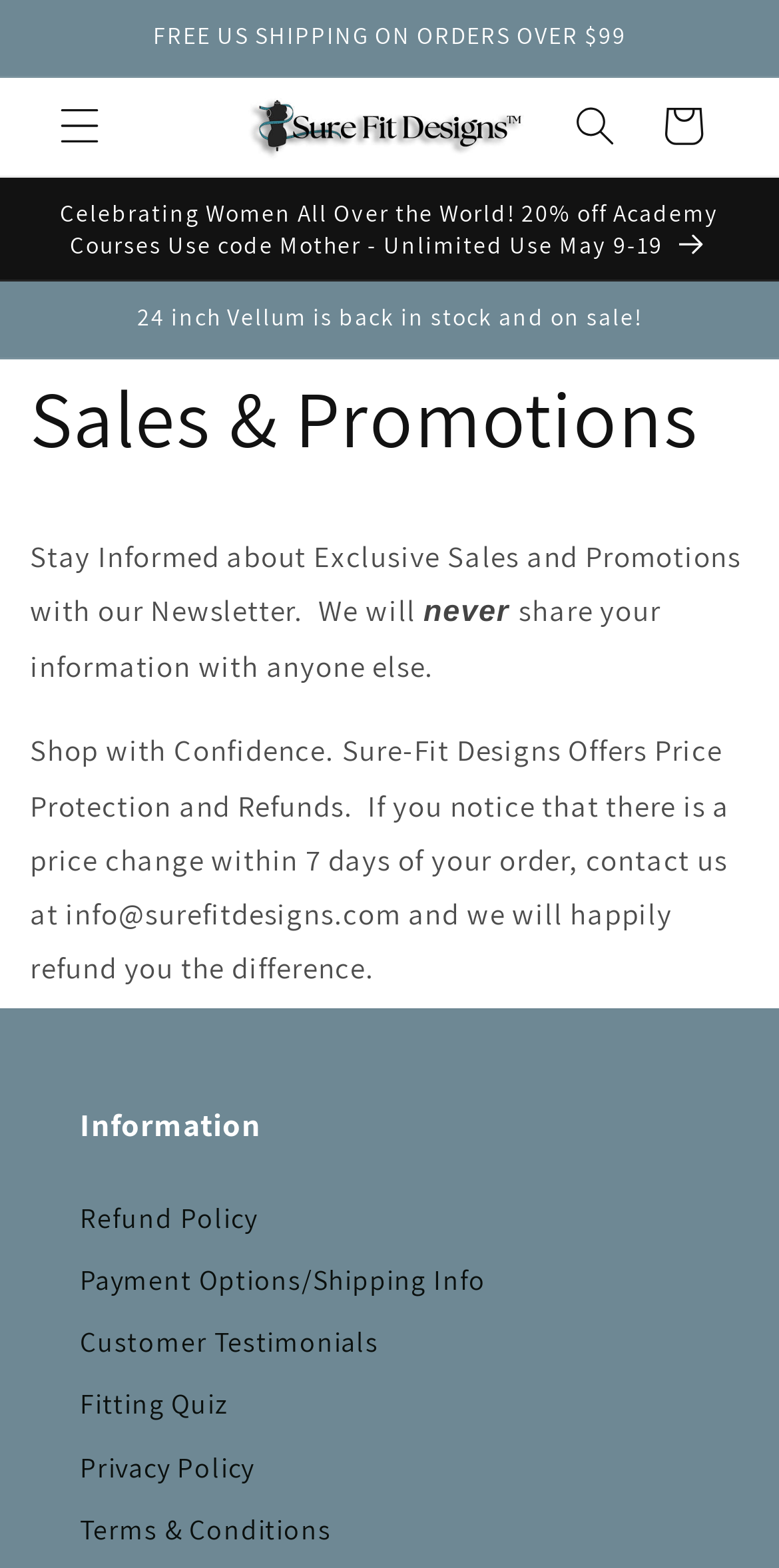What is the refund policy of the website?
Provide an in-depth and detailed answer to the question.

The answer can be found in the 'Information' section, where it says 'Shop with Confidence. Sure-Fit Designs Offers Price Protection and Refunds. If you notice that there is a price change within 7 days of your order, contact us at info@surefitdesigns.com and we will happily refund you the difference'.